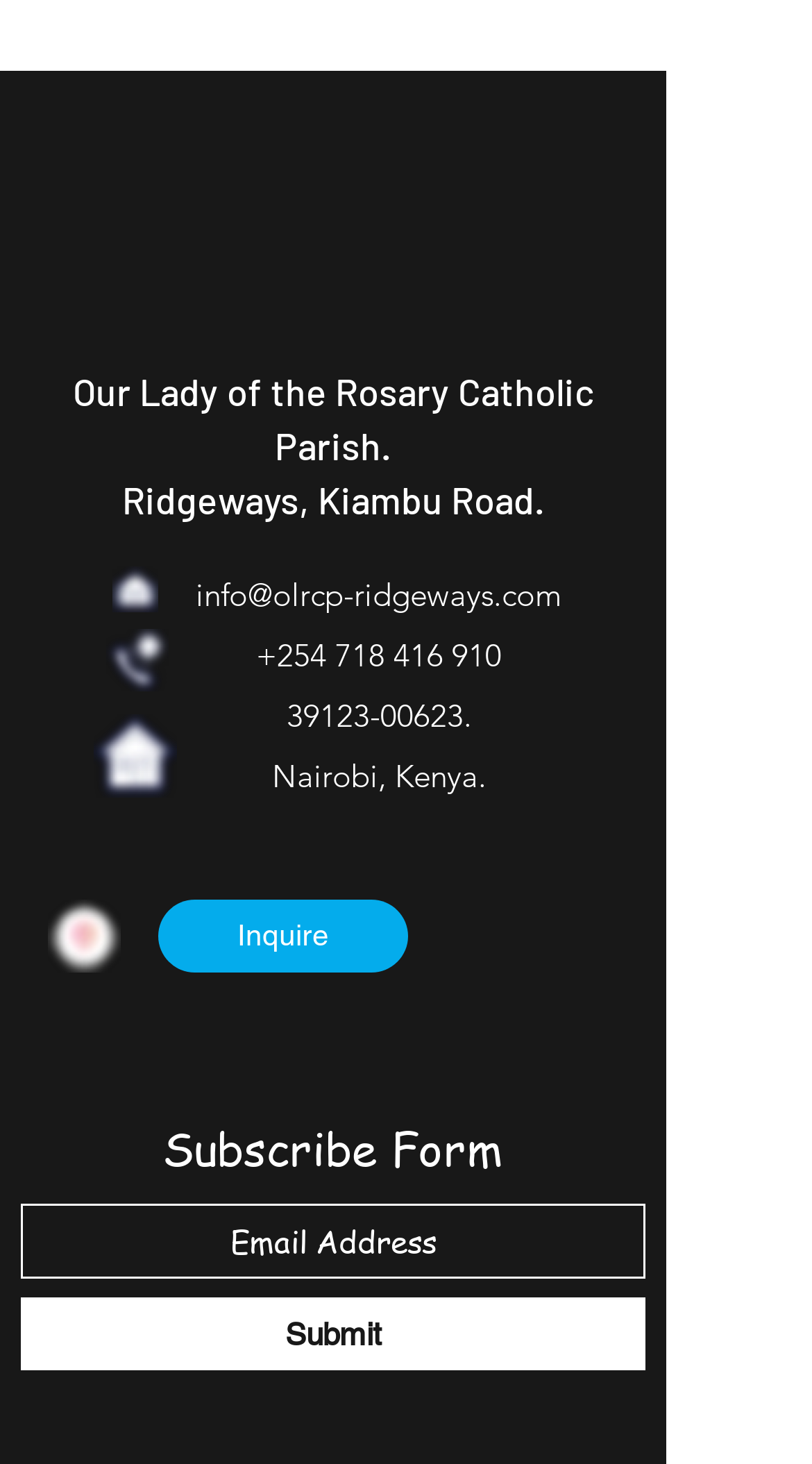Please indicate the bounding box coordinates for the clickable area to complete the following task: "Inquire about the parish". The coordinates should be specified as four float numbers between 0 and 1, i.e., [left, top, right, bottom].

[0.195, 0.614, 0.503, 0.664]